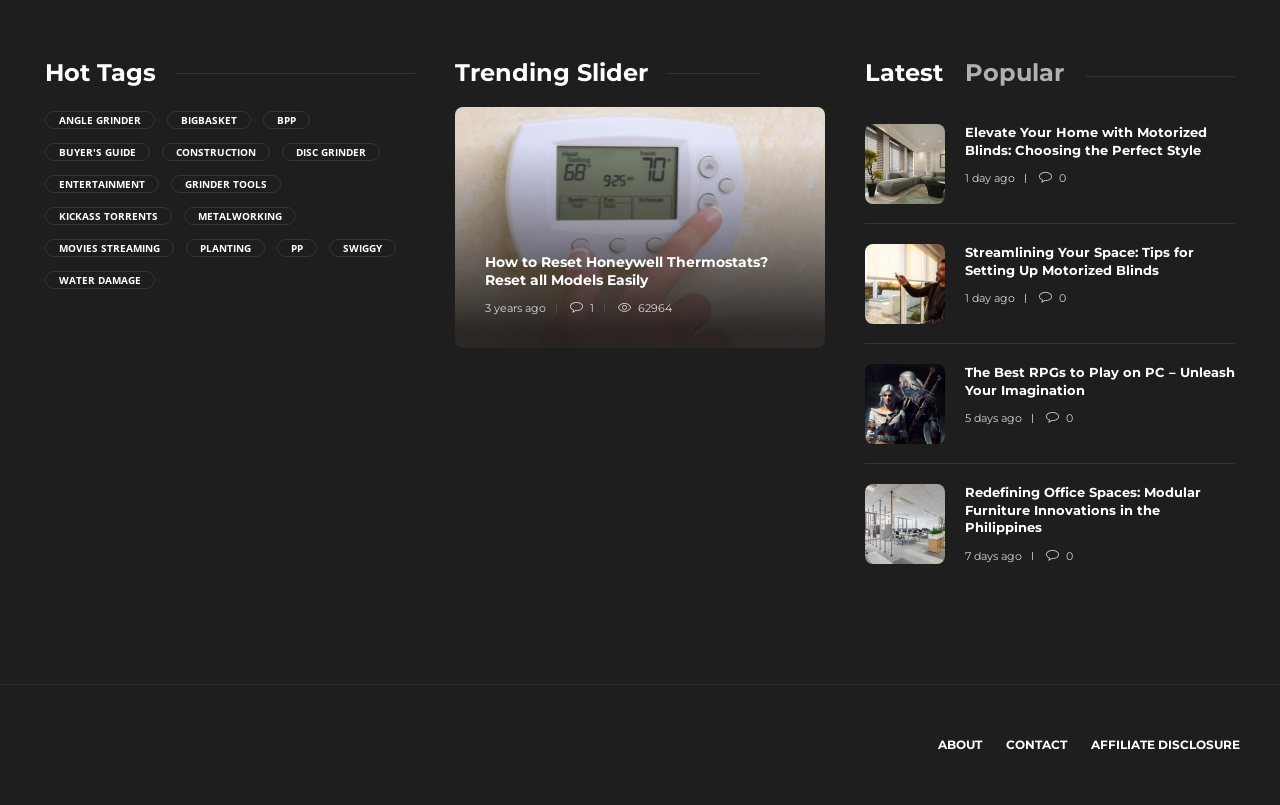Based on the image, provide a detailed response to the question:
How many trending articles are displayed?

I counted the number of links under the 'Trending Slider' heading, and there are 4 articles displayed.